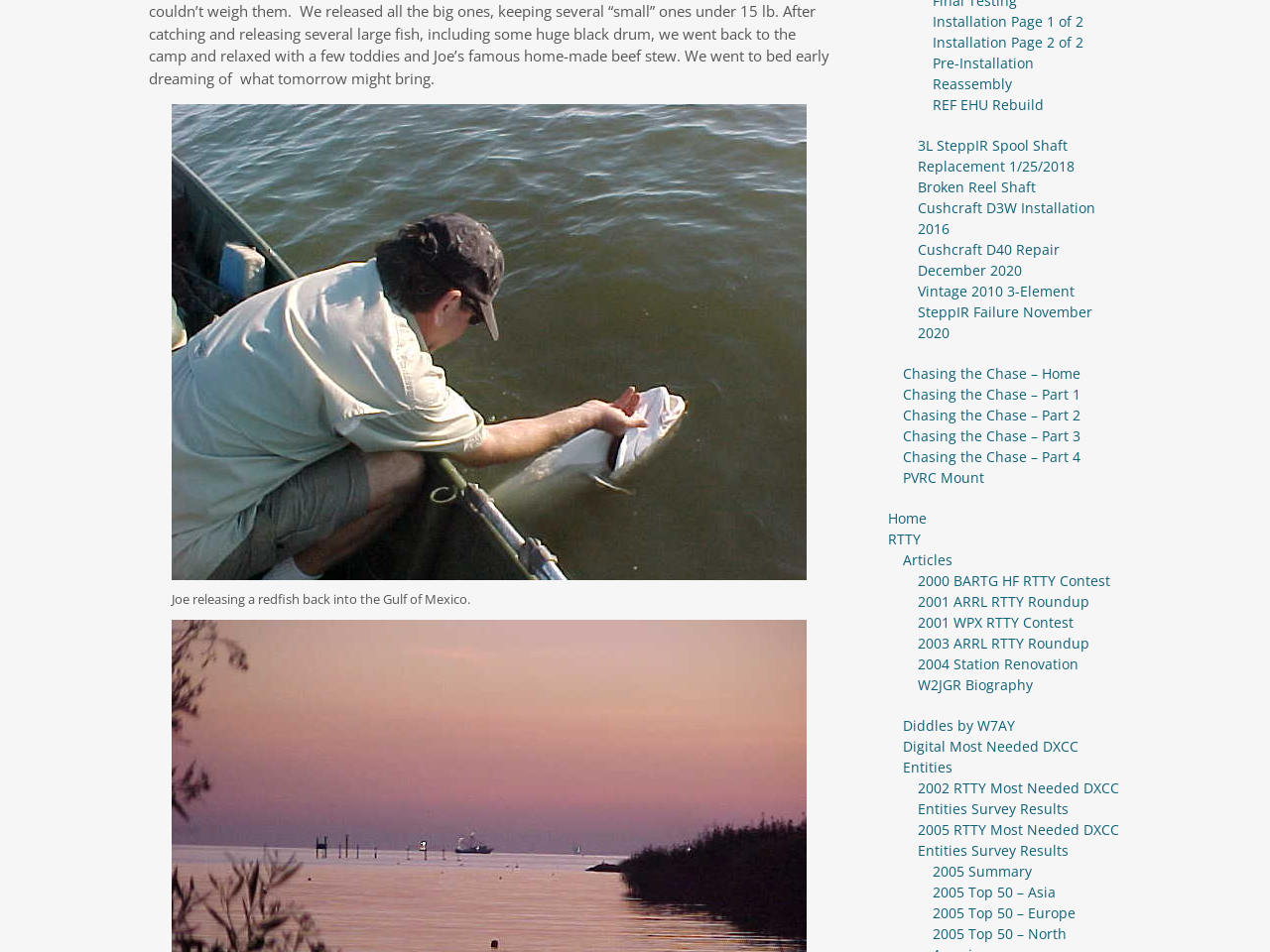Please locate the bounding box coordinates of the element's region that needs to be clicked to follow the instruction: "Learn about 2000 BARTG HF RTTY Contest". The bounding box coordinates should be provided as four float numbers between 0 and 1, i.e., [left, top, right, bottom].

[0.723, 0.6, 0.874, 0.62]